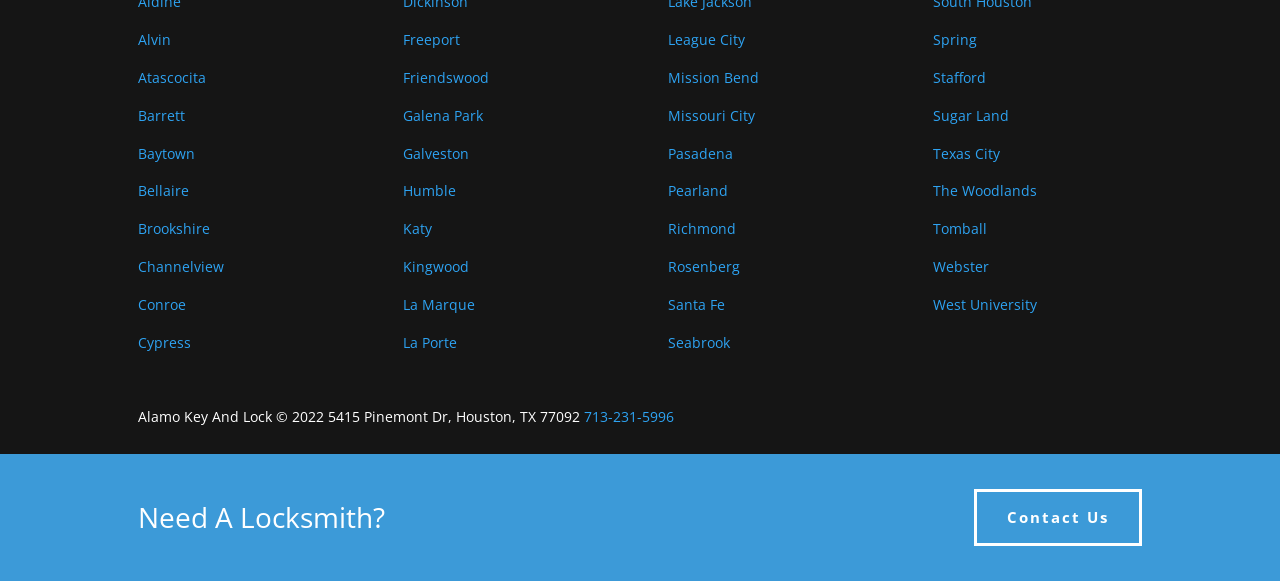Predict the bounding box for the UI component with the following description: "Richmond".

[0.522, 0.377, 0.575, 0.41]